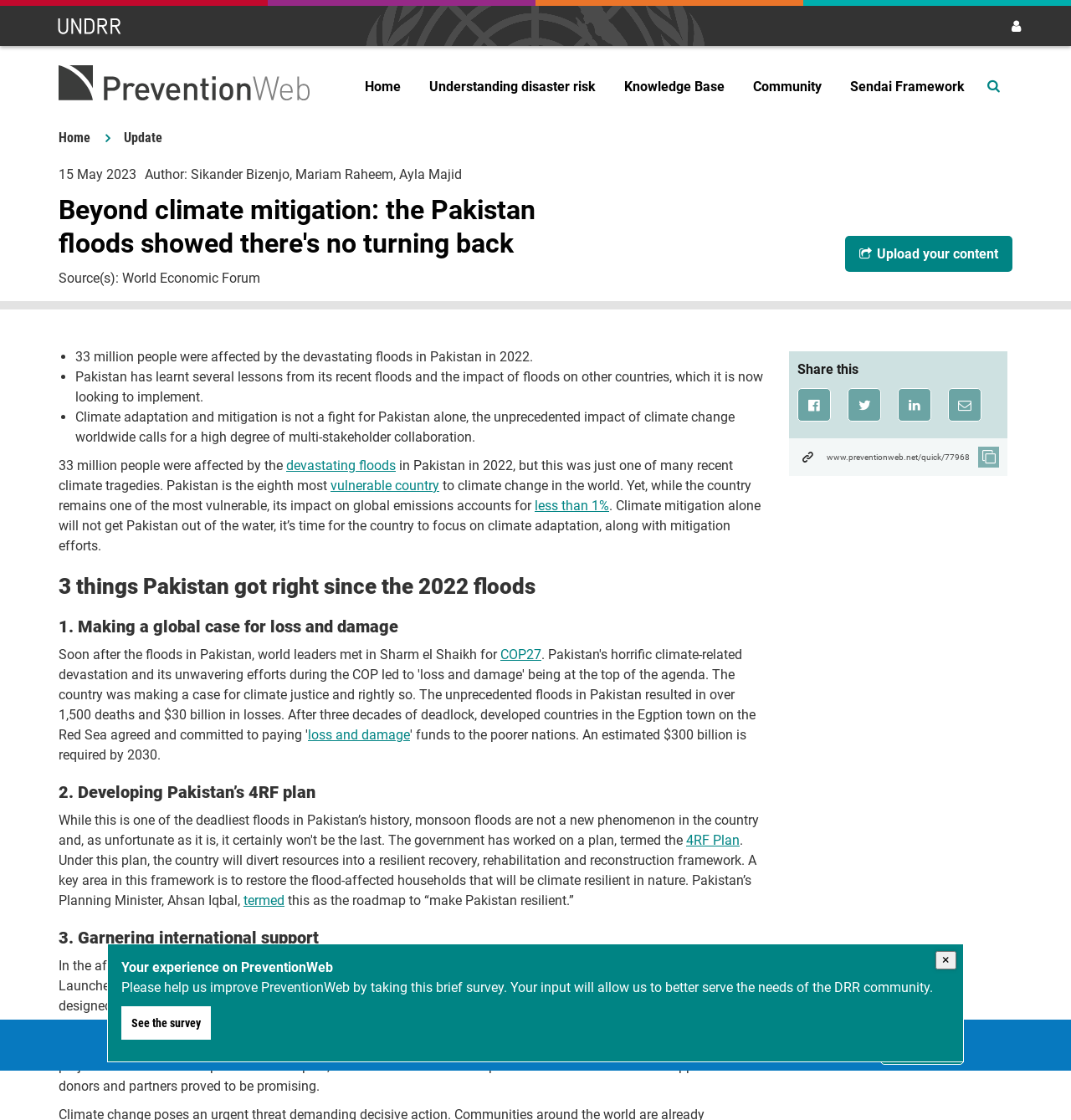Find and provide the bounding box coordinates for the UI element described here: "Sendai Framework". The coordinates should be given as four float numbers between 0 and 1: [left, top, right, bottom].

[0.78, 0.054, 0.914, 0.102]